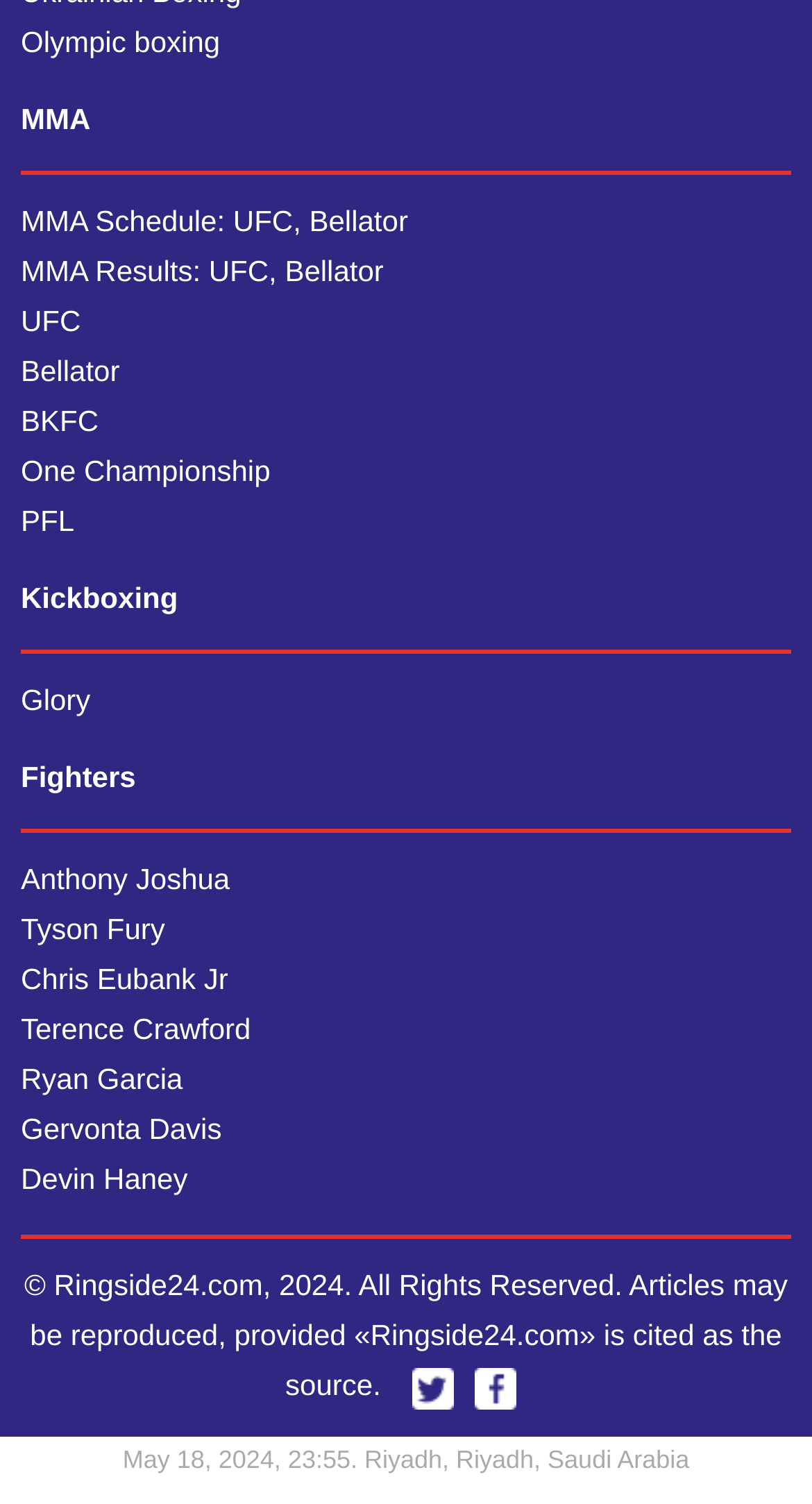Find the bounding box coordinates for the HTML element described as: "Chris Eubank Jr". The coordinates should consist of four float values between 0 and 1, i.e., [left, top, right, bottom].

[0.026, 0.64, 0.281, 0.662]